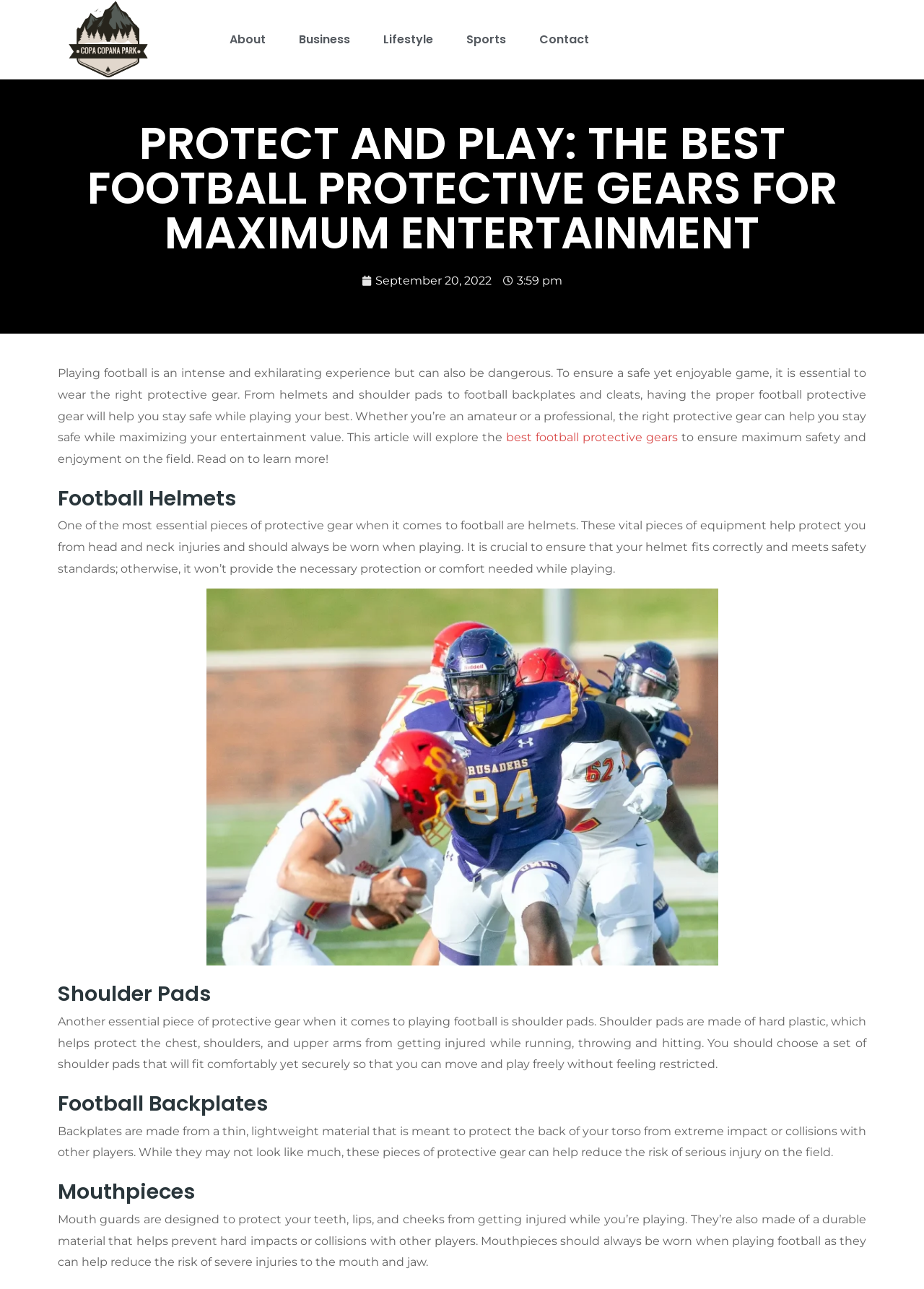Please determine the heading text of this webpage.

PROTECT AND PLAY: THE BEST FOOTBALL PROTECTIVE GEARS FOR MAXIMUM ENTERTAINMENT